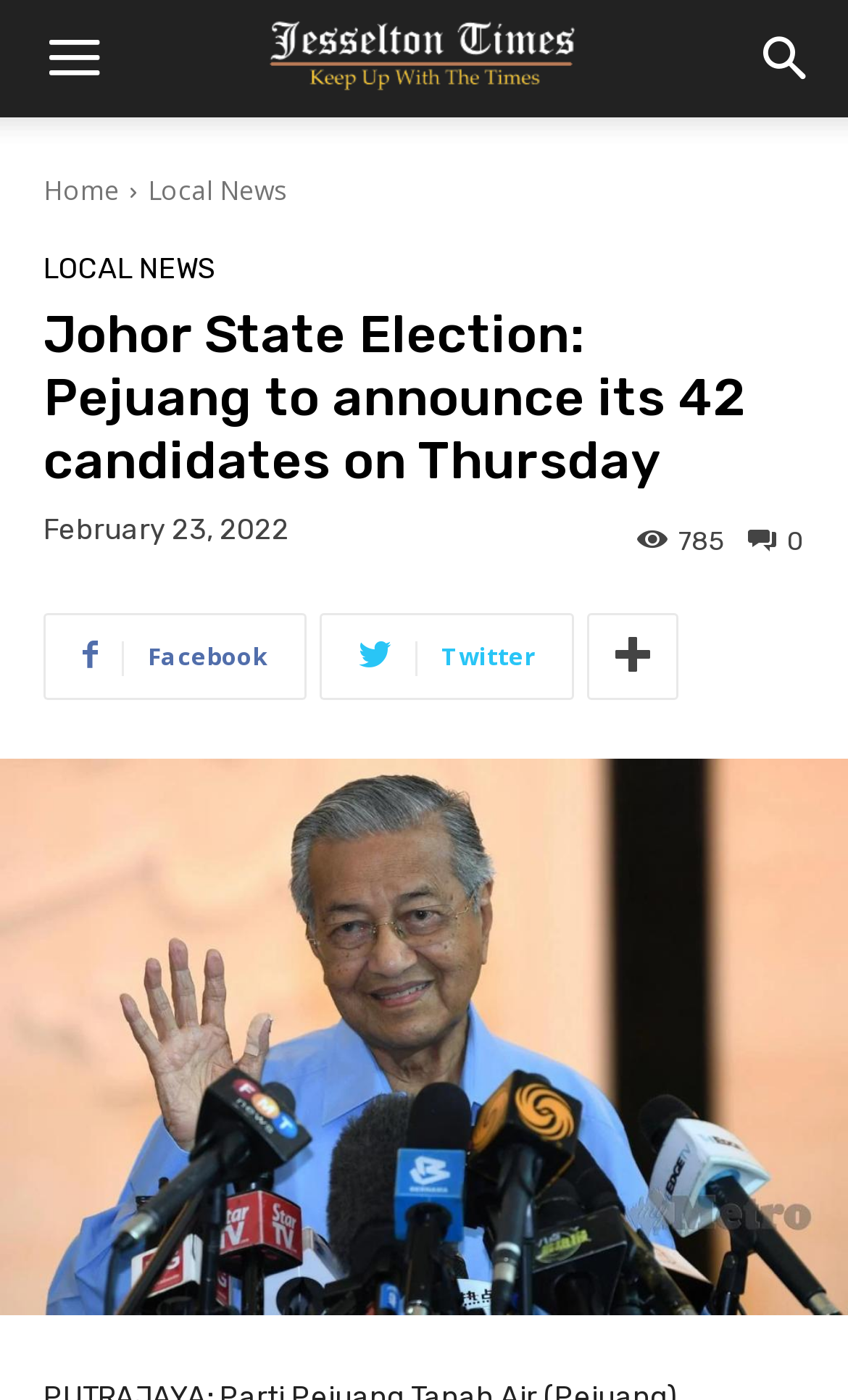What is the title or heading displayed on the webpage?

Johor State Election: Pejuang to announce its 42 candidates on Thursday